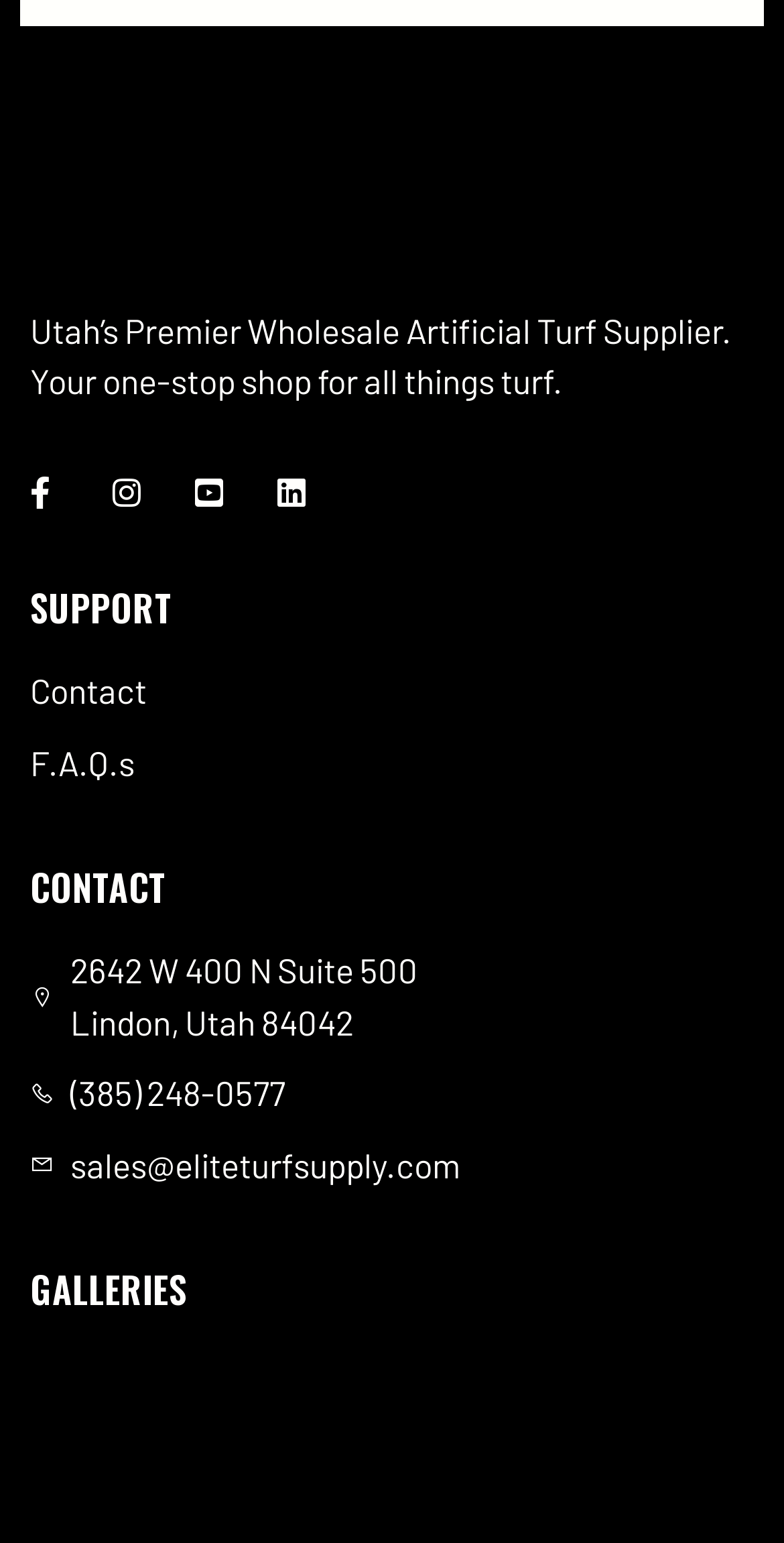Identify the bounding box coordinates for the UI element described as: "(385) 248-0577".

[0.038, 0.692, 0.962, 0.726]